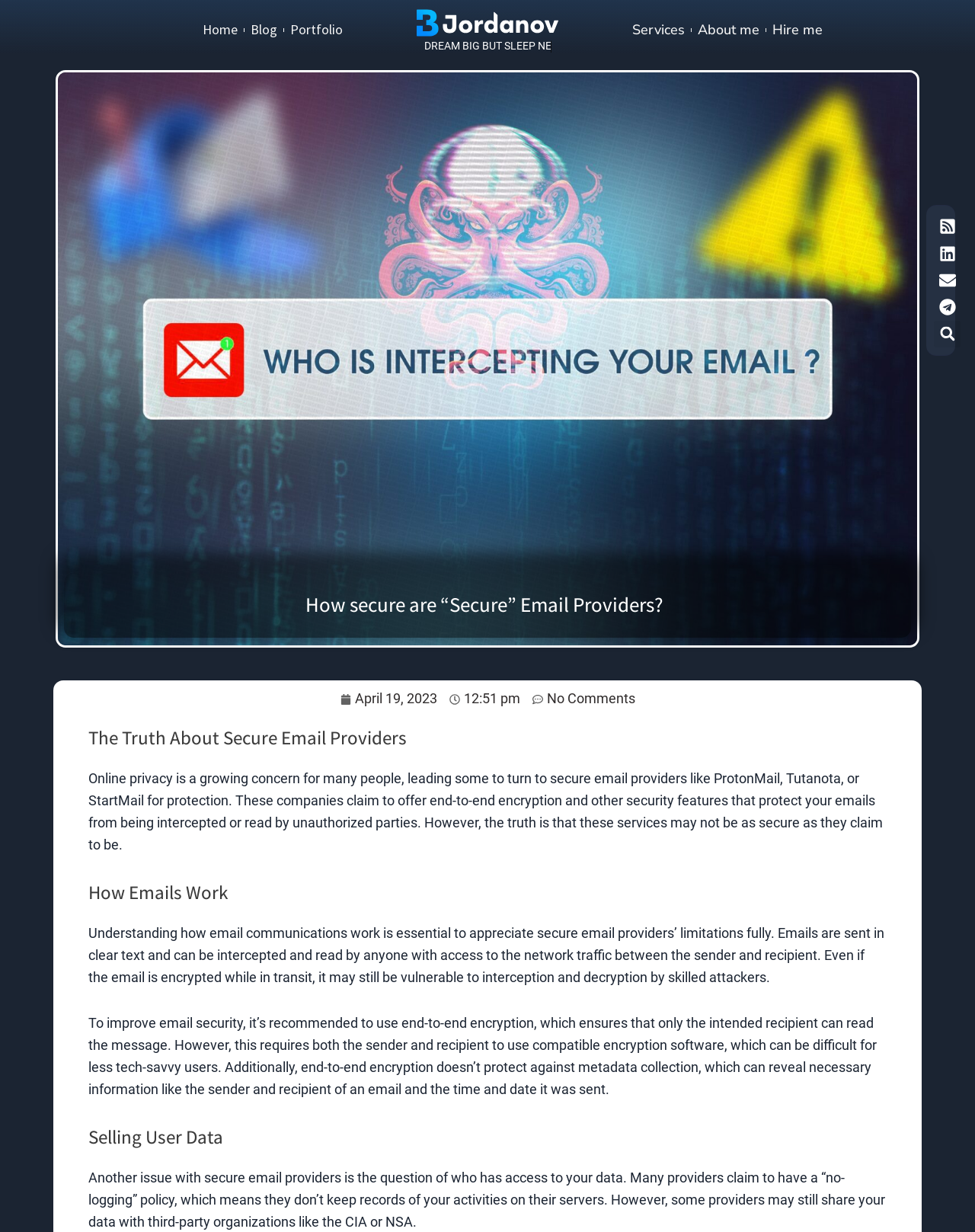Give a one-word or one-phrase response to the question: 
What is the date of the blog post?

April 19, 2023